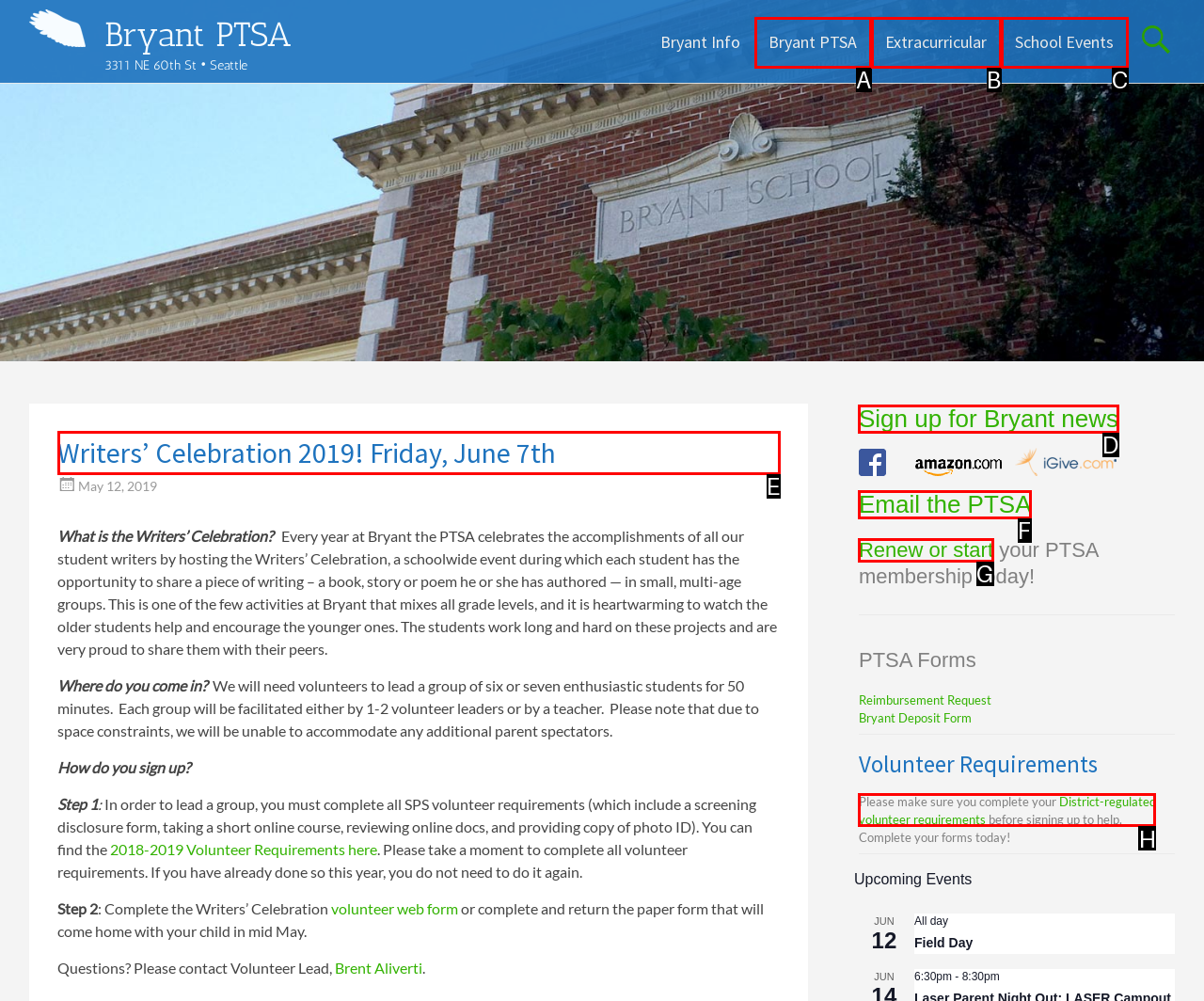Identify the appropriate choice to fulfill this task: View the 'Writers’ Celebration 2019!' details
Respond with the letter corresponding to the correct option.

E